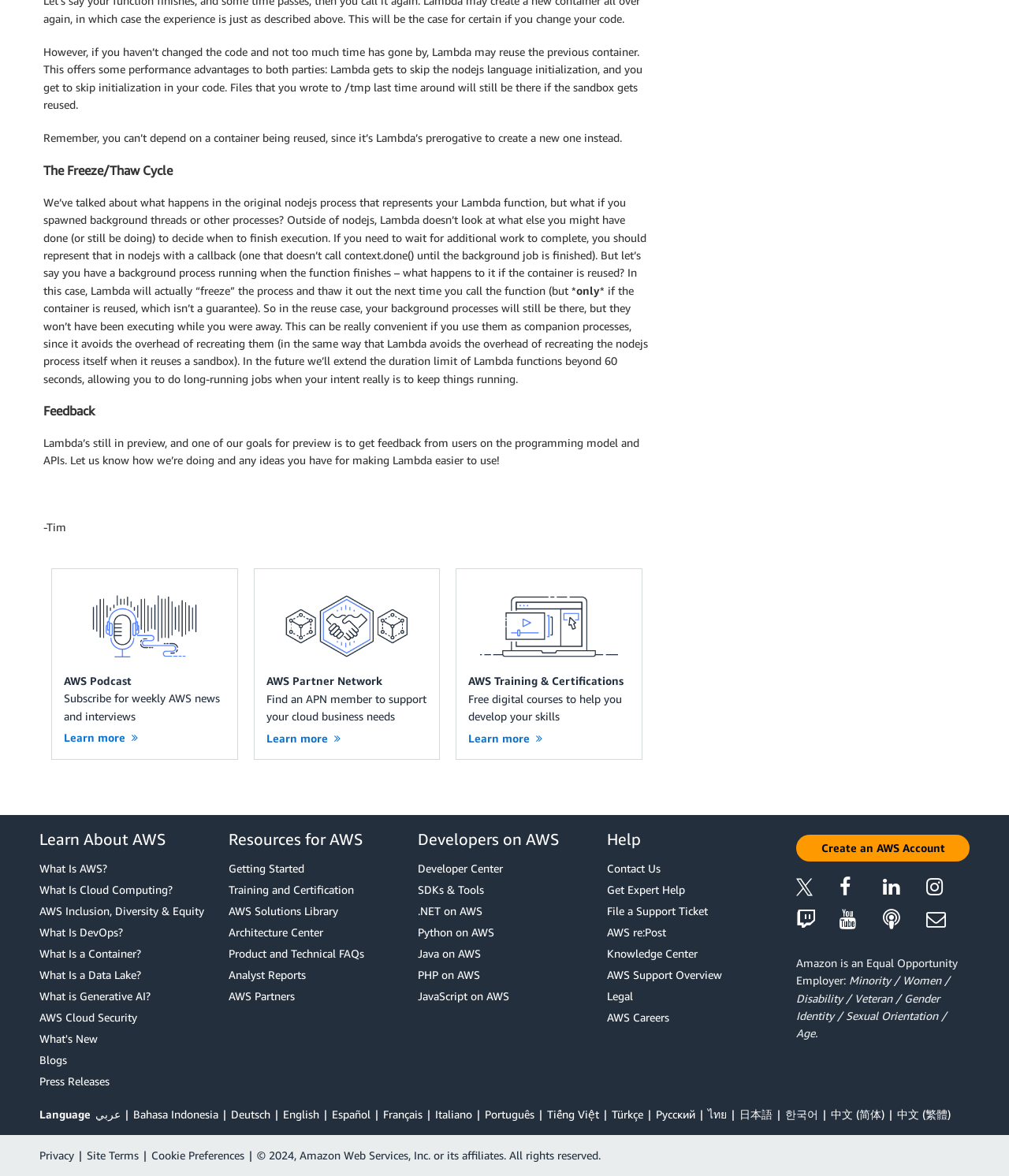Please give a short response to the question using one word or a phrase:
What is the purpose of the 'Feedback' section?

To get feedback from users